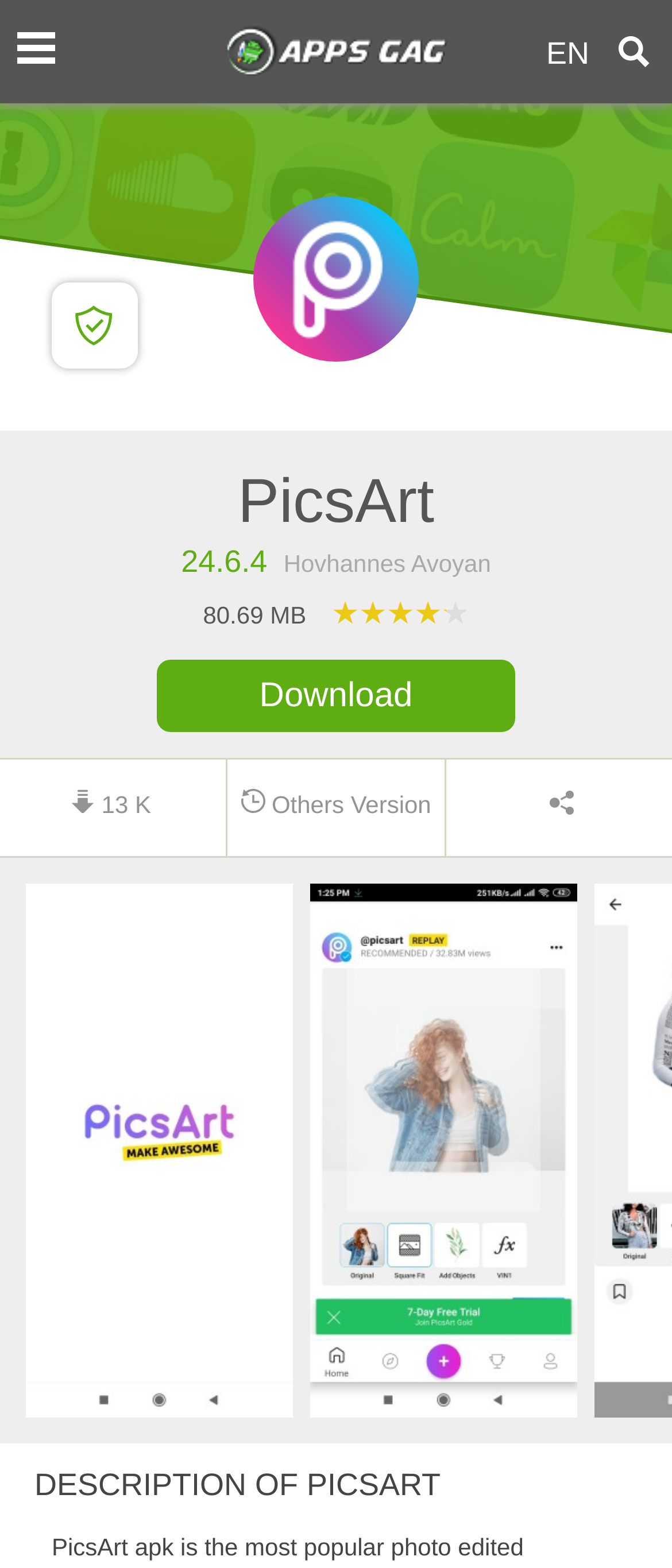Provide the bounding box coordinates of the UI element this sentence describes: "Download".

[0.232, 0.421, 0.768, 0.467]